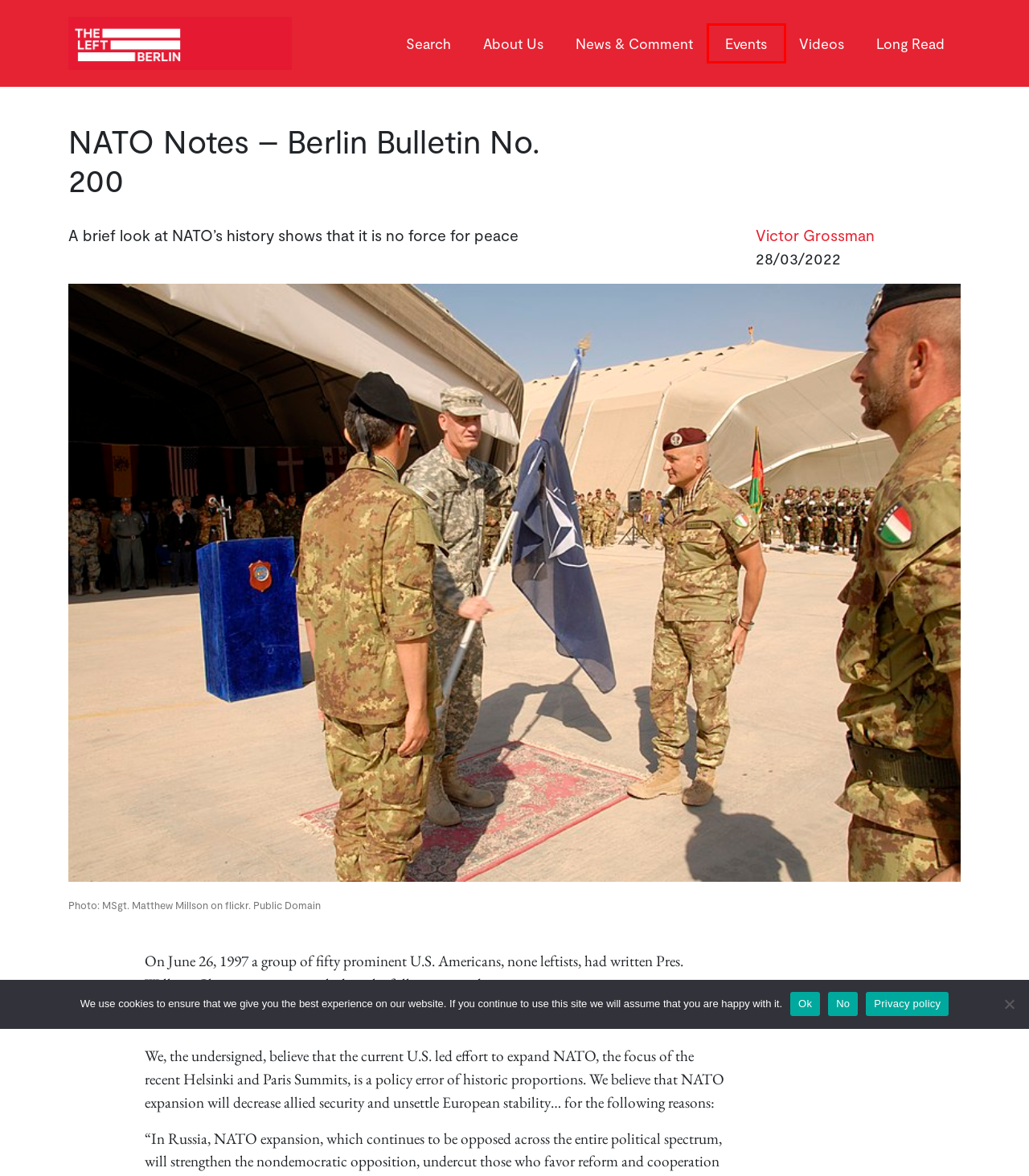Take a look at the provided webpage screenshot featuring a red bounding box around an element. Select the most appropriate webpage description for the page that loads after clicking on the element inside the red bounding box. Here are the candidates:
A. Victor Grossman – The Left Berlin
B. The Unpublished Answers – The Left Berlin
C. Events – The Left Berlin
D. Privacy Policy – The Left Berlin
E. News & Comment – The Left Berlin
F. Videos – The Left Berlin
G. long read – The Left Berlin
H. About Us – The Left Berlin

C